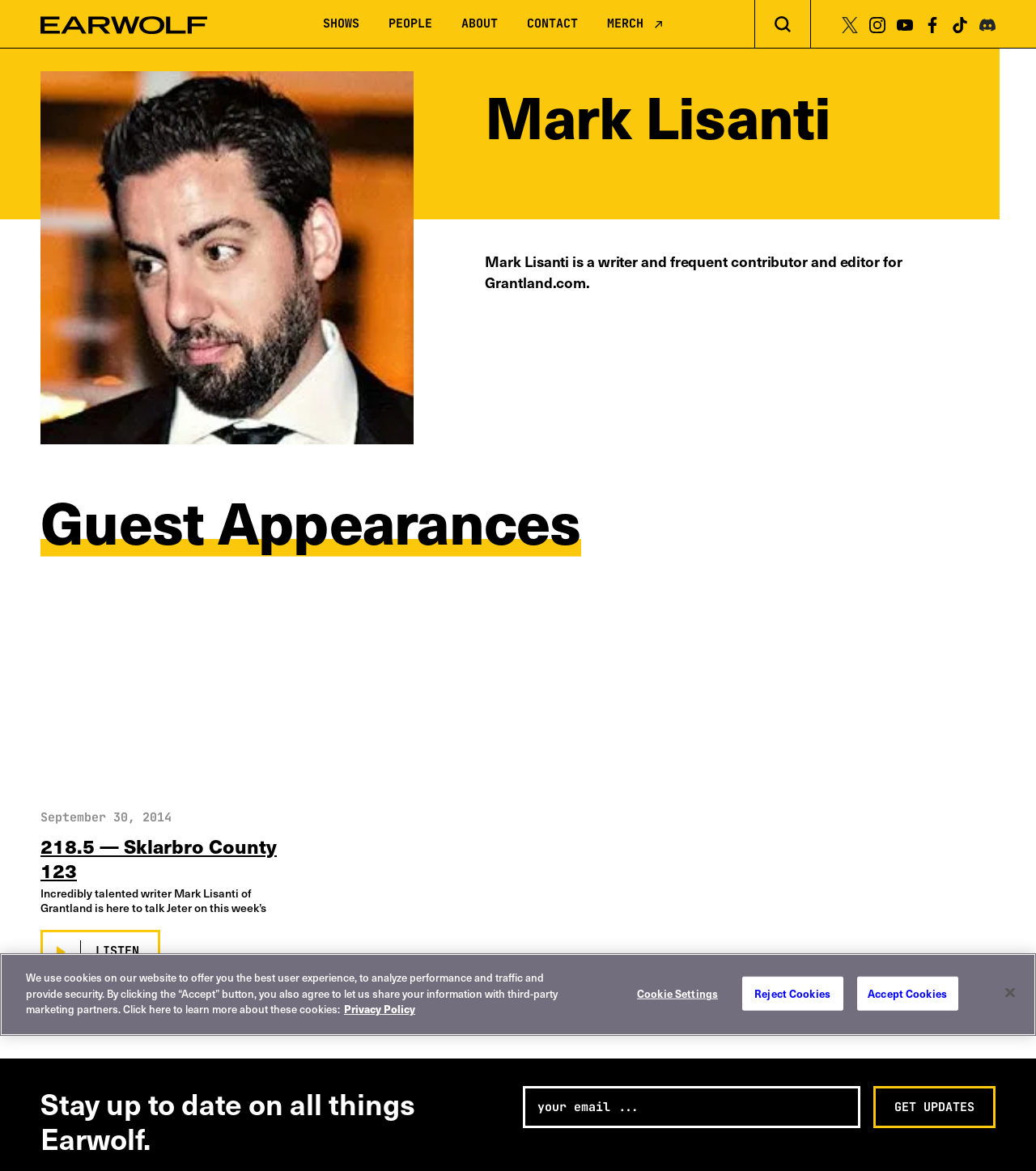Can you find the bounding box coordinates for the element that needs to be clicked to execute this instruction: "Enter your email to get updates"? The coordinates should be given as four float numbers between 0 and 1, i.e., [left, top, right, bottom].

[0.505, 0.928, 0.83, 0.963]